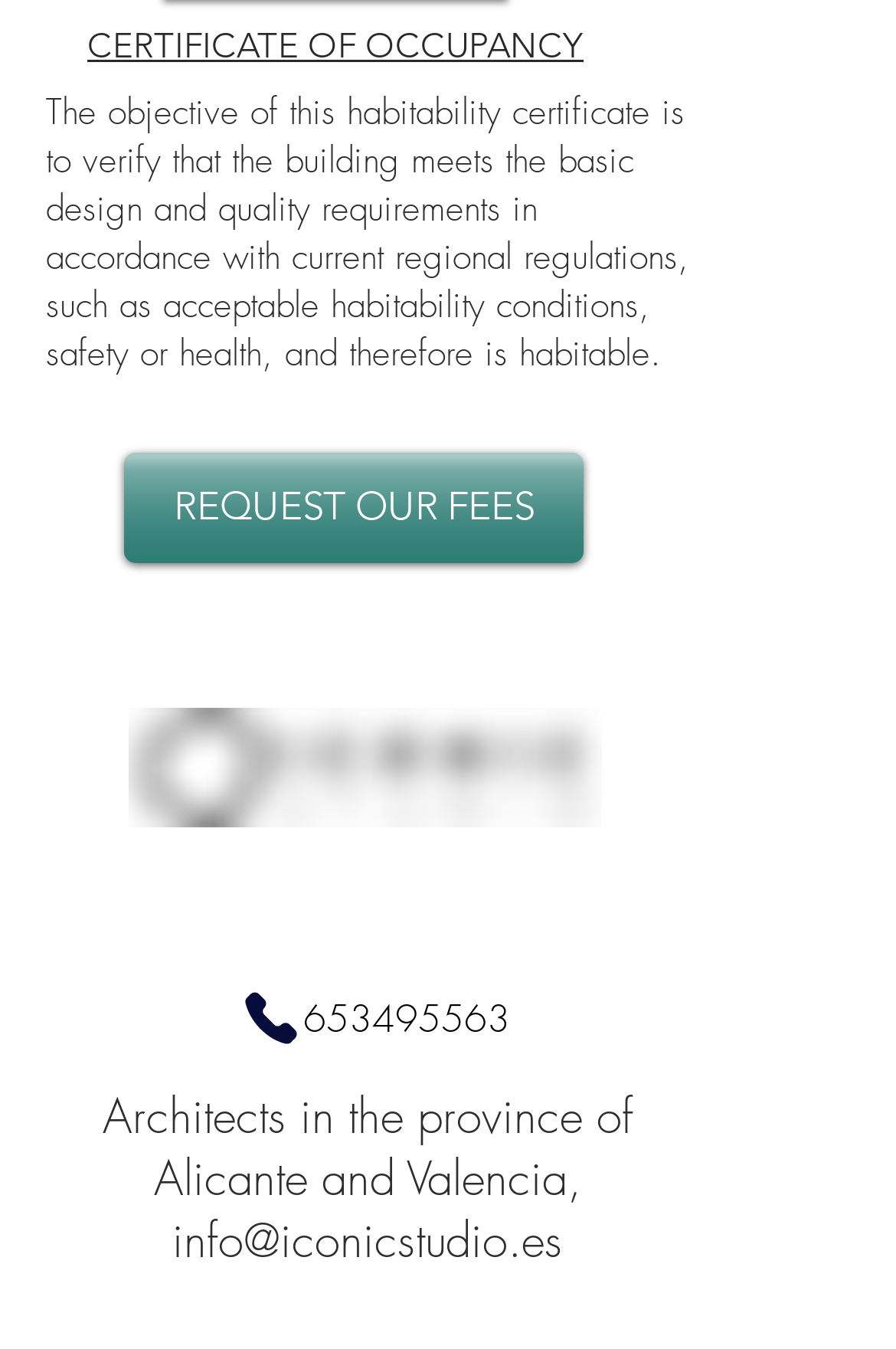Bounding box coordinates are given in the format (top-left x, top-left y, bottom-right x, bottom-right y). All values should be floating point numbers between 0 and 1. Provide the bounding box coordinate for the UI element described as: Go to Top

None